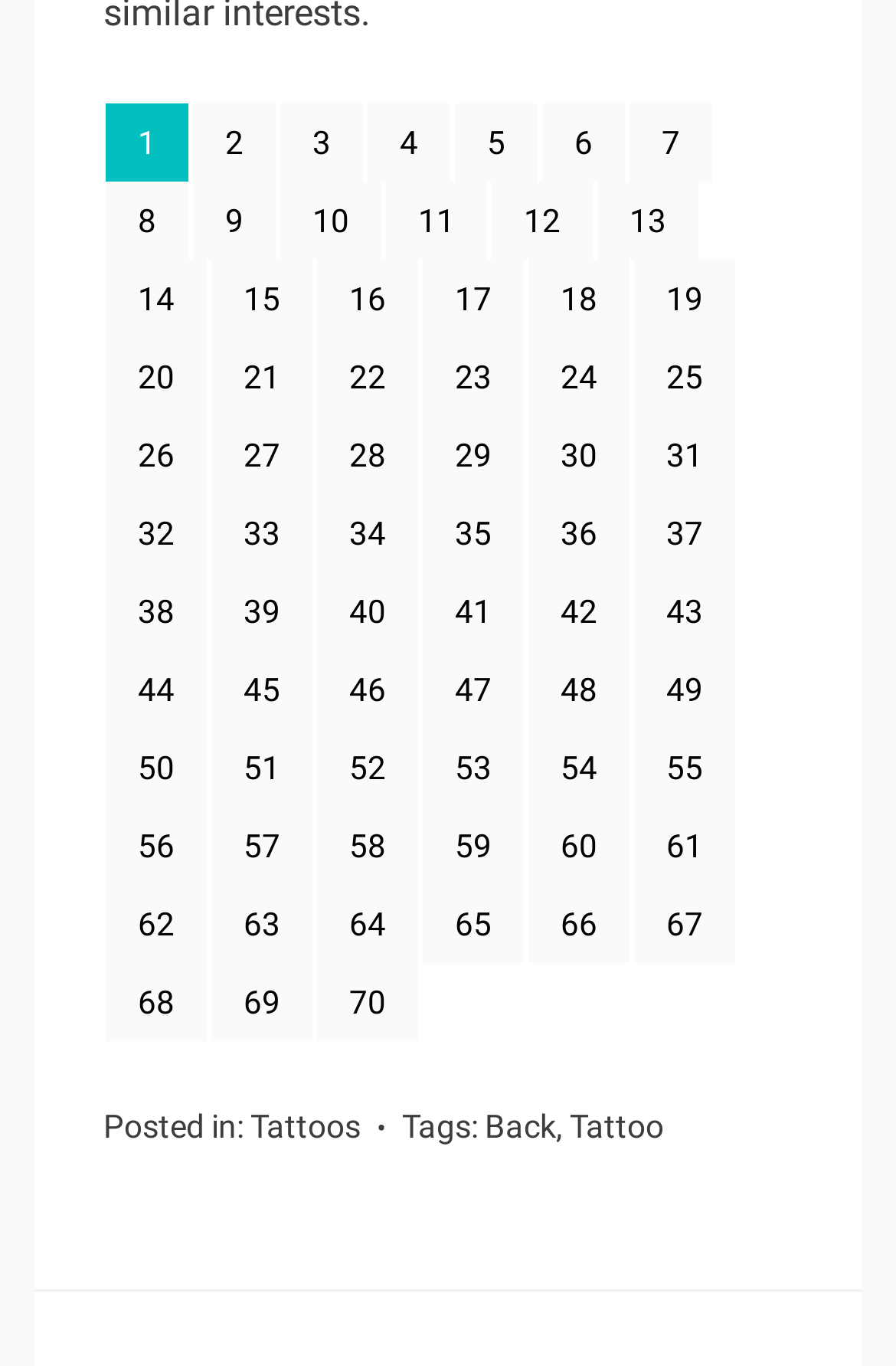Pinpoint the bounding box coordinates of the clickable area necessary to execute the following instruction: "click link 2". The coordinates should be given as four float numbers between 0 and 1, namely [left, top, right, bottom].

[0.215, 0.075, 0.308, 0.133]